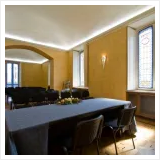Elaborate on the image by describing it in detail.

This image showcases a meeting room in Turin, Italy, featuring a spacious and elegant design ideal for various professional gatherings. The room is illuminated by soft lighting that accentuates the warm tones of the walls and the sophisticated decor. A long table is set with a dark tablecloth, surrounded by comfortable chairs, creating an inviting atmosphere for meetings, presentations, or training sessions. The presence of large windows allows natural light to filter in, offering a glimpse of the exterior and enhancing the room's ambiance. This space is part of a business center equipped with modern amenities to cater to both regular office clients and occasional users, providing the perfect setting for productive engagements.